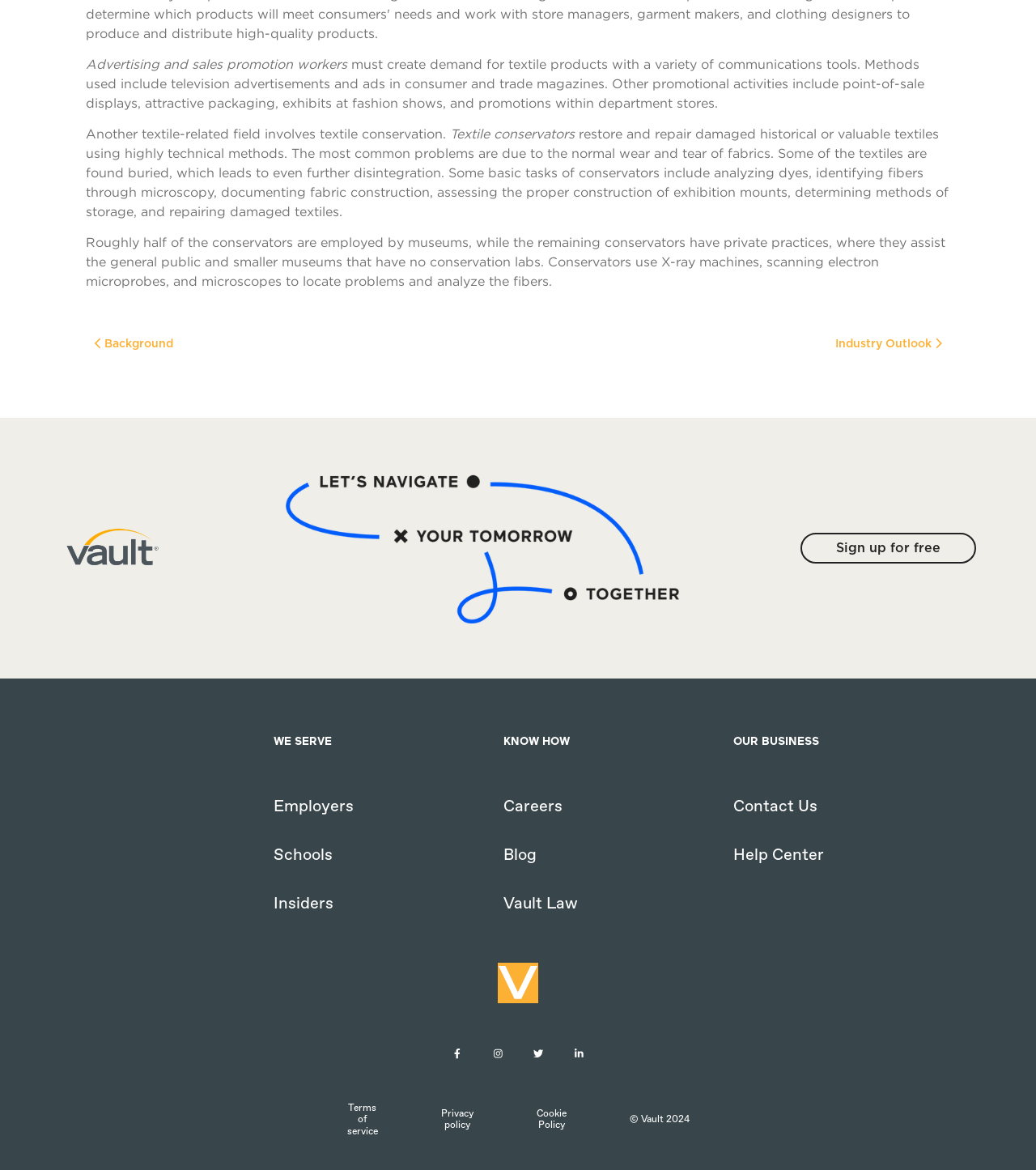Please find the bounding box coordinates of the section that needs to be clicked to achieve this instruction: "Click the 'Contact Us' link".

[0.7, 0.683, 0.925, 0.697]